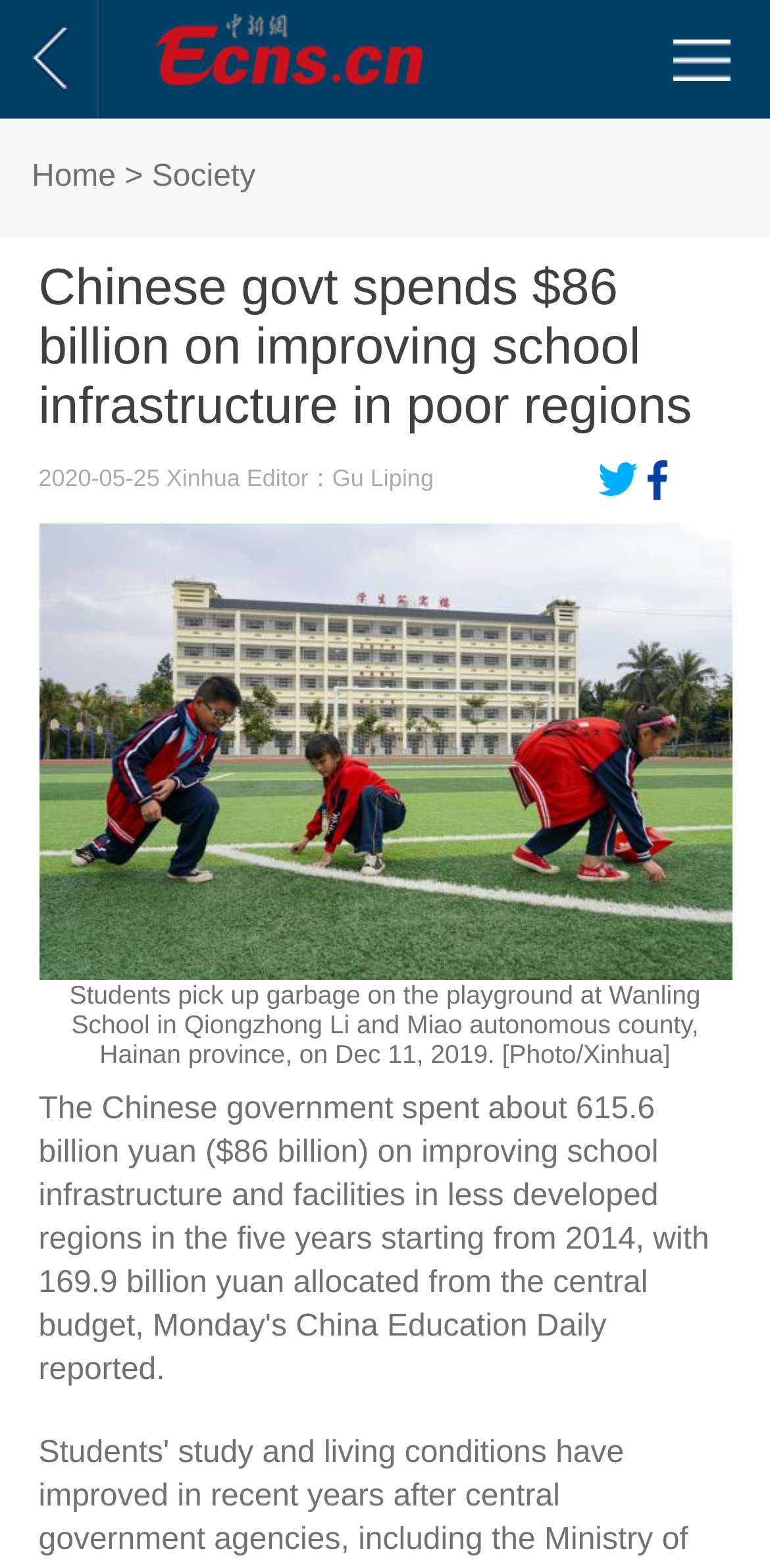Who is the editor of the article?
Using the details shown in the screenshot, provide a comprehensive answer to the question.

I found the editor's name by looking at the text 'Editor：Gu Liping' which is located next to the date of the article.